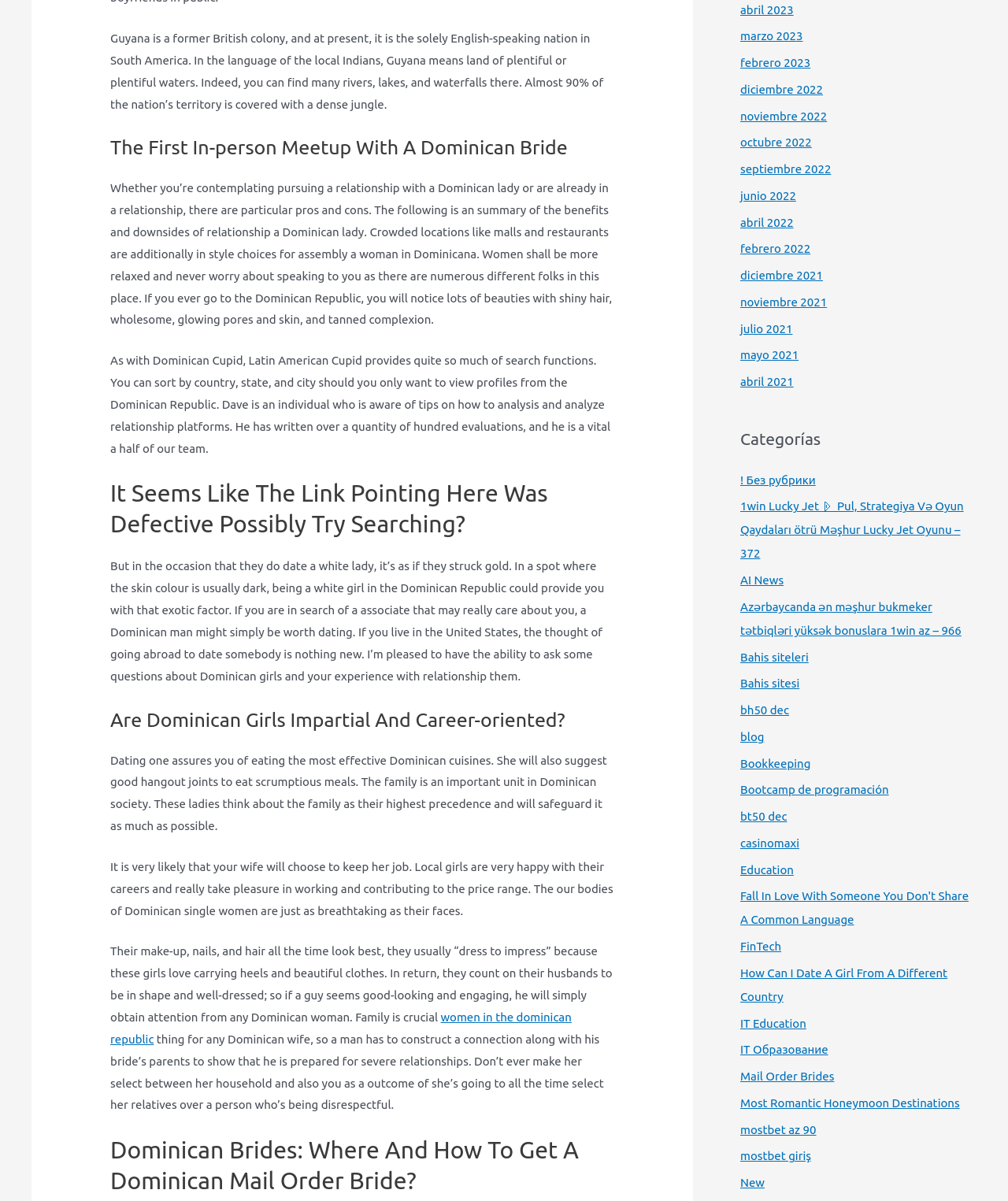Provide the bounding box coordinates for the area that should be clicked to complete the instruction: "Check the article about Mail Order Brides".

[0.734, 0.89, 0.828, 0.902]